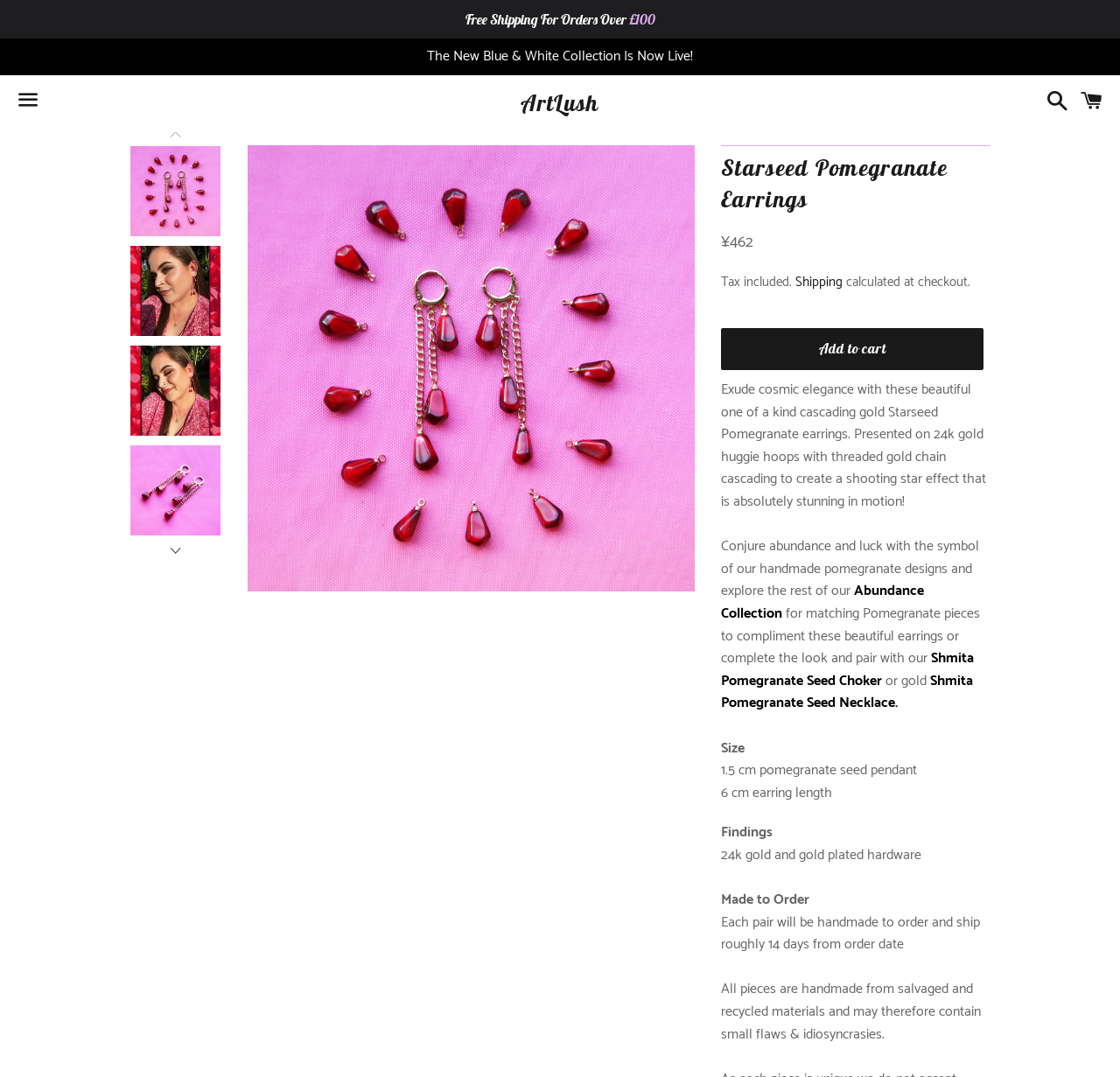Point out the bounding box coordinates of the section to click in order to follow this instruction: "Add the earrings to cart".

[0.644, 0.305, 0.878, 0.344]